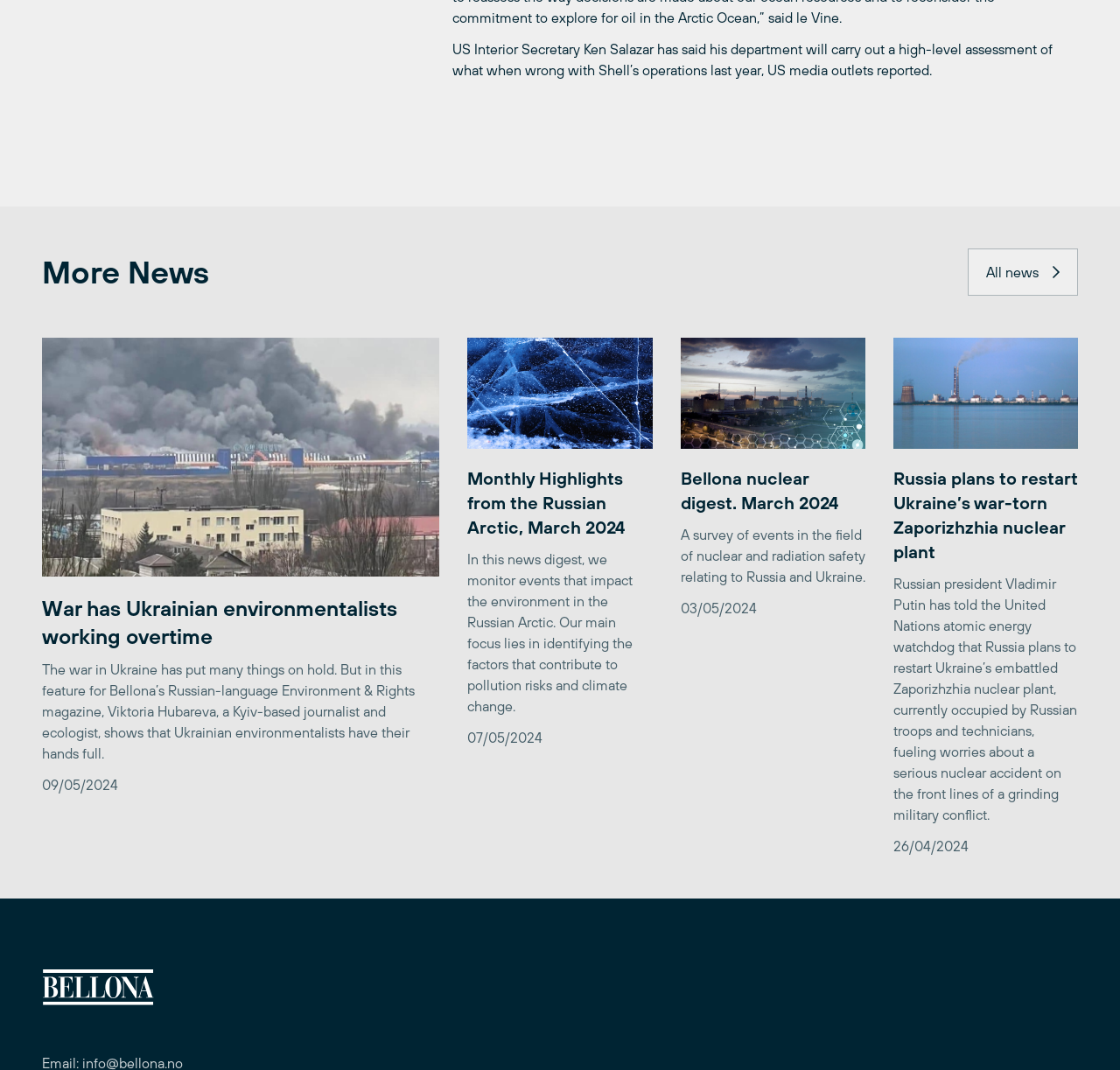What is the date of the latest news article?
Please provide a comprehensive answer to the question based on the webpage screenshot.

I looked at the time elements [413], [417], [421], and [425] in each article. The latest date is 09/05/2024, which is mentioned in the first article [151].